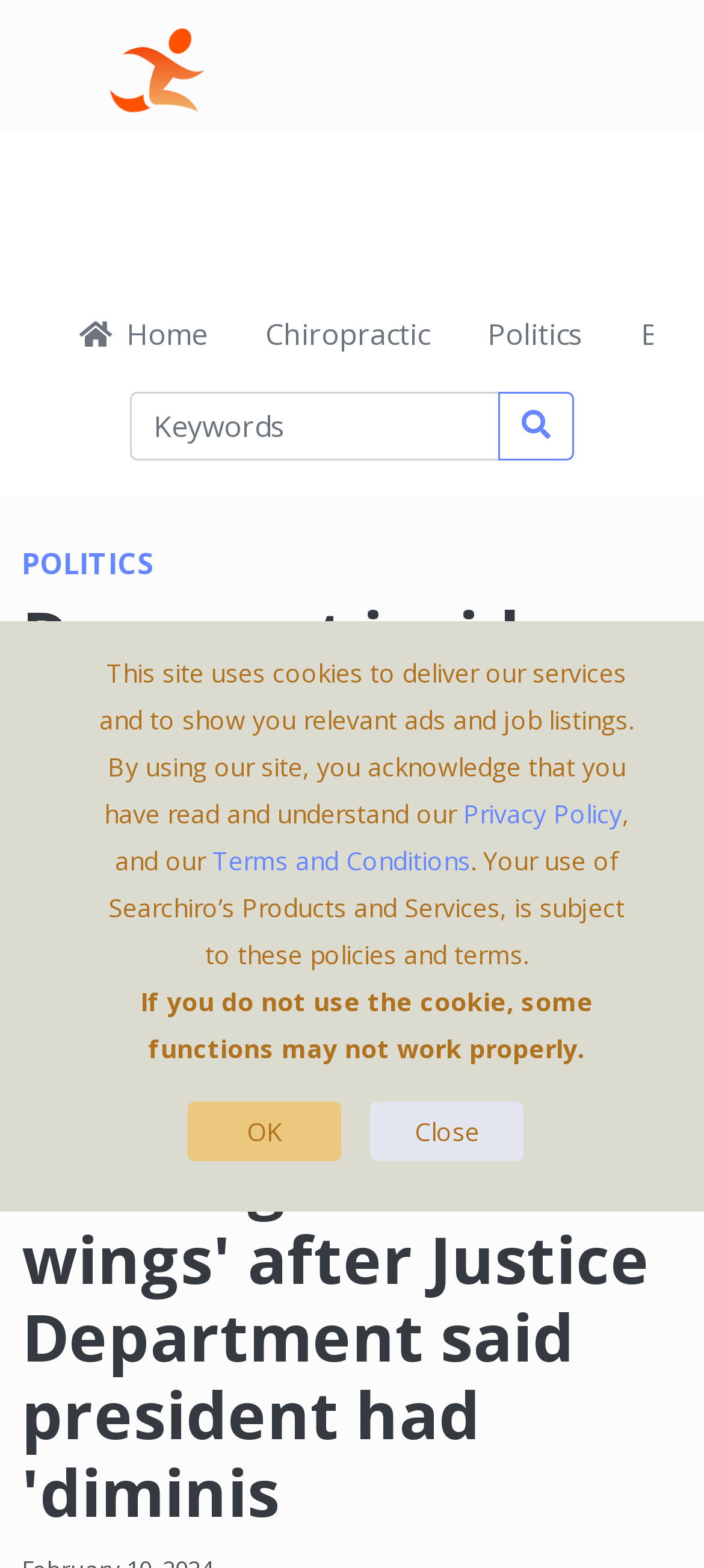Please locate the bounding box coordinates of the element that should be clicked to achieve the given instruction: "Read privacy policy".

[0.658, 0.508, 0.883, 0.53]